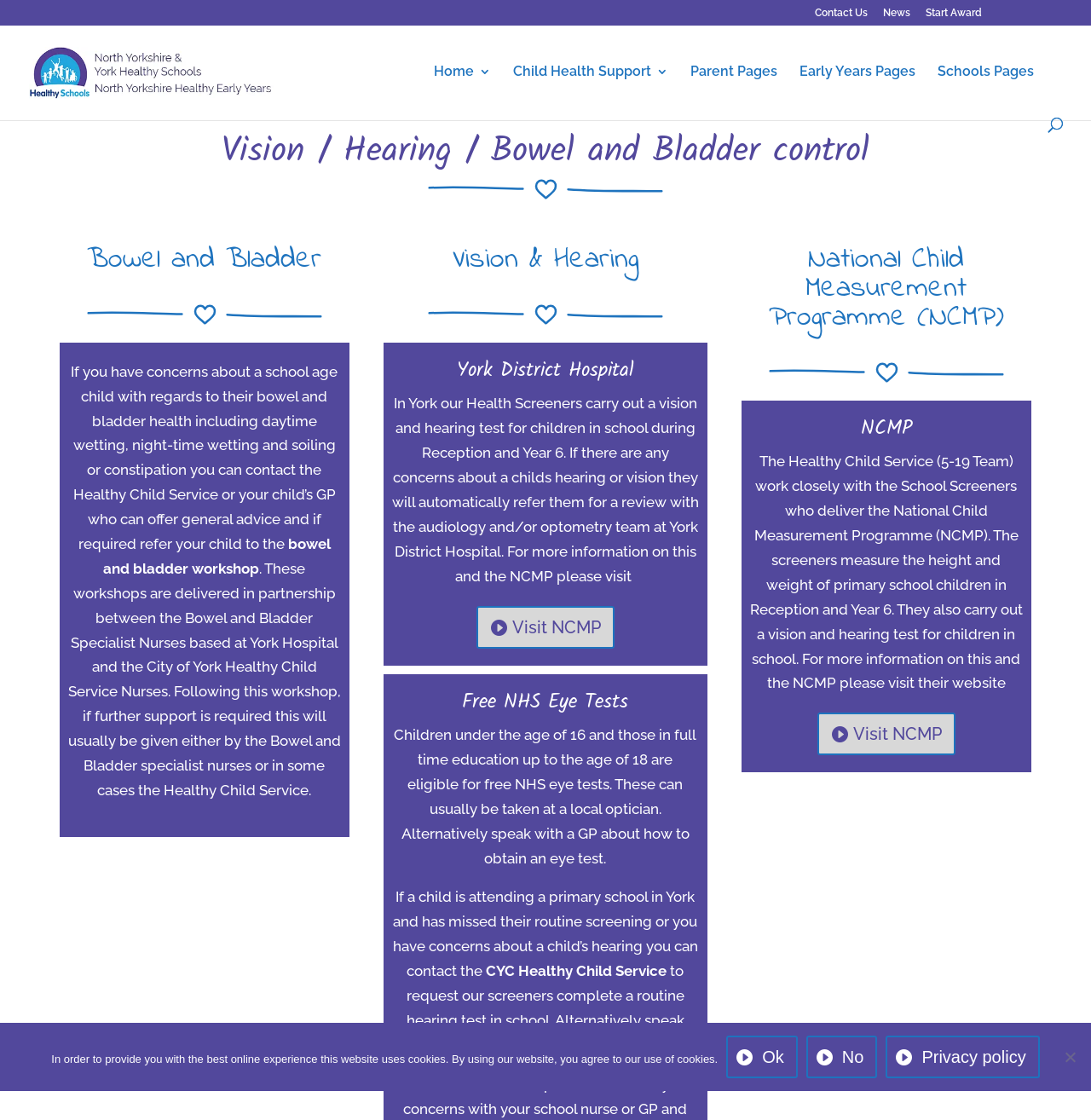Determine the bounding box coordinates of the section I need to click to execute the following instruction: "Visit NCMP". Provide the coordinates as four float numbers between 0 and 1, i.e., [left, top, right, bottom].

[0.437, 0.541, 0.563, 0.579]